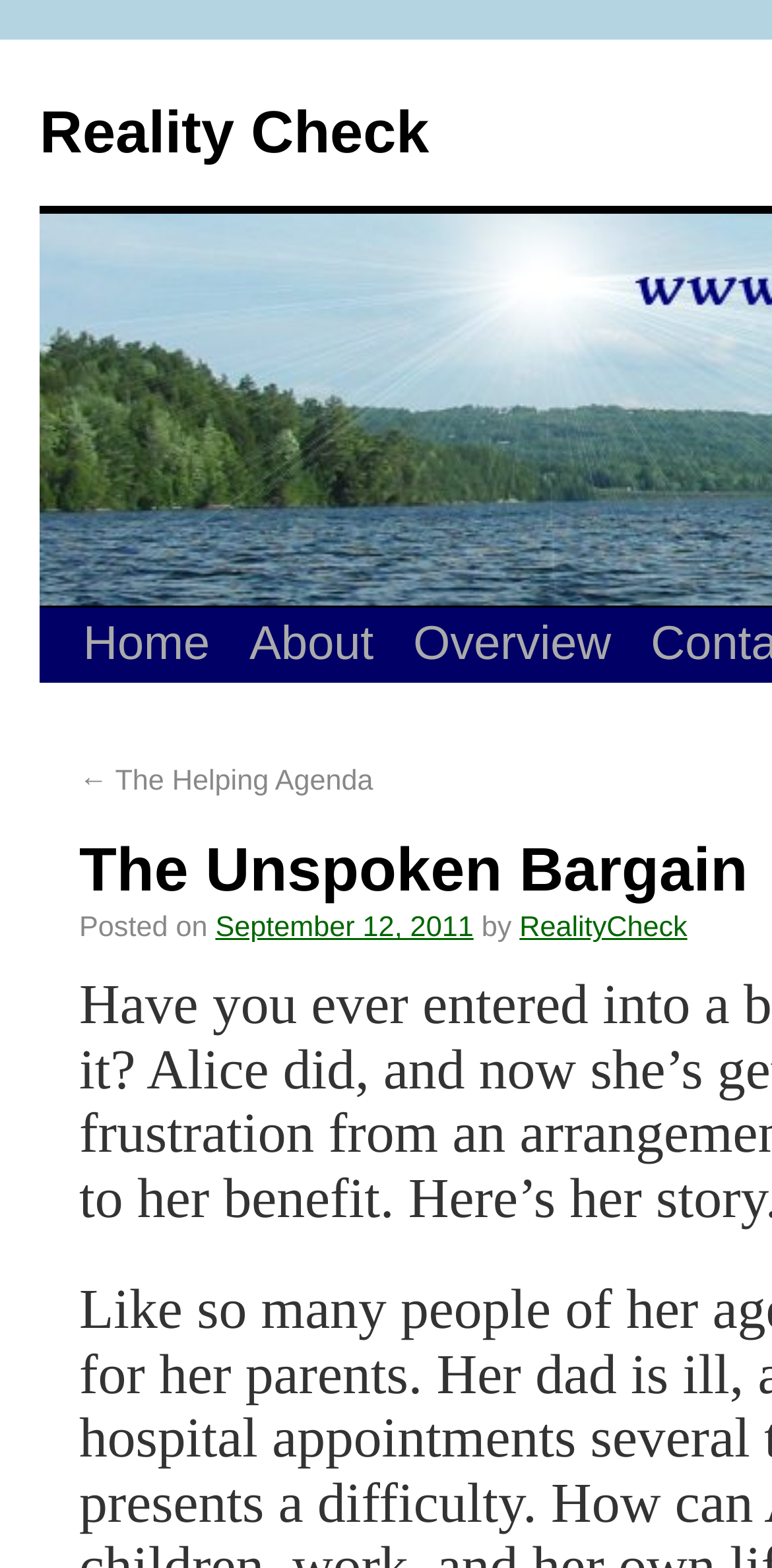Determine the bounding box for the UI element as described: "RealityCheck". The coordinates should be represented as four float numbers between 0 and 1, formatted as [left, top, right, bottom].

[0.673, 0.582, 0.89, 0.602]